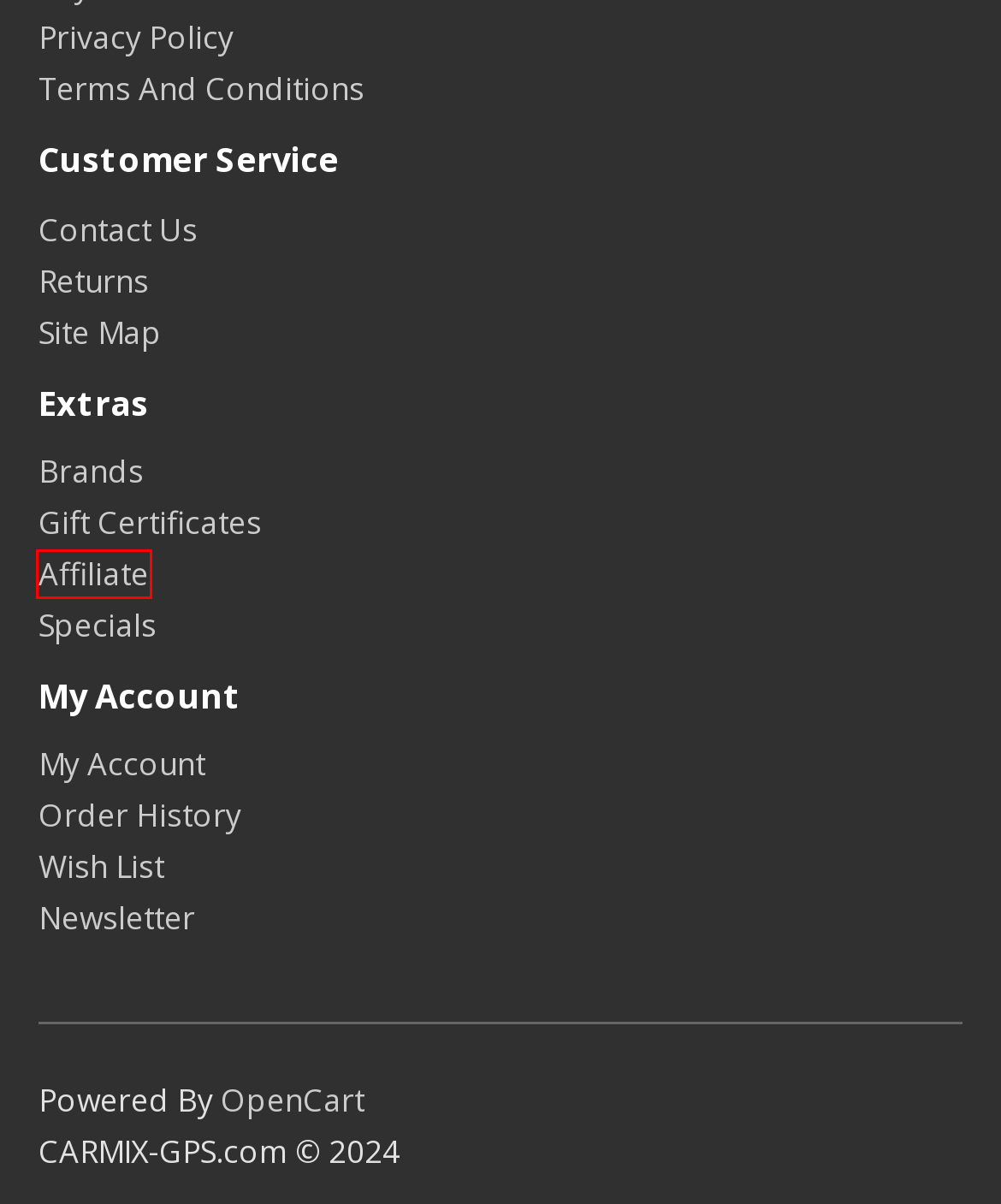Please examine the screenshot provided, which contains a red bounding box around a UI element. Select the webpage description that most accurately describes the new page displayed after clicking the highlighted element. Here are the candidates:
A. Purchase a Gift Certificate
B. Contact Us
C. Find Your Favorite Brand
D. OpenCart - Open Source Shopping Cart Solution
E. Product Returns
F. Affiliate Program
G. Privacy Policy
H. Site Map

F